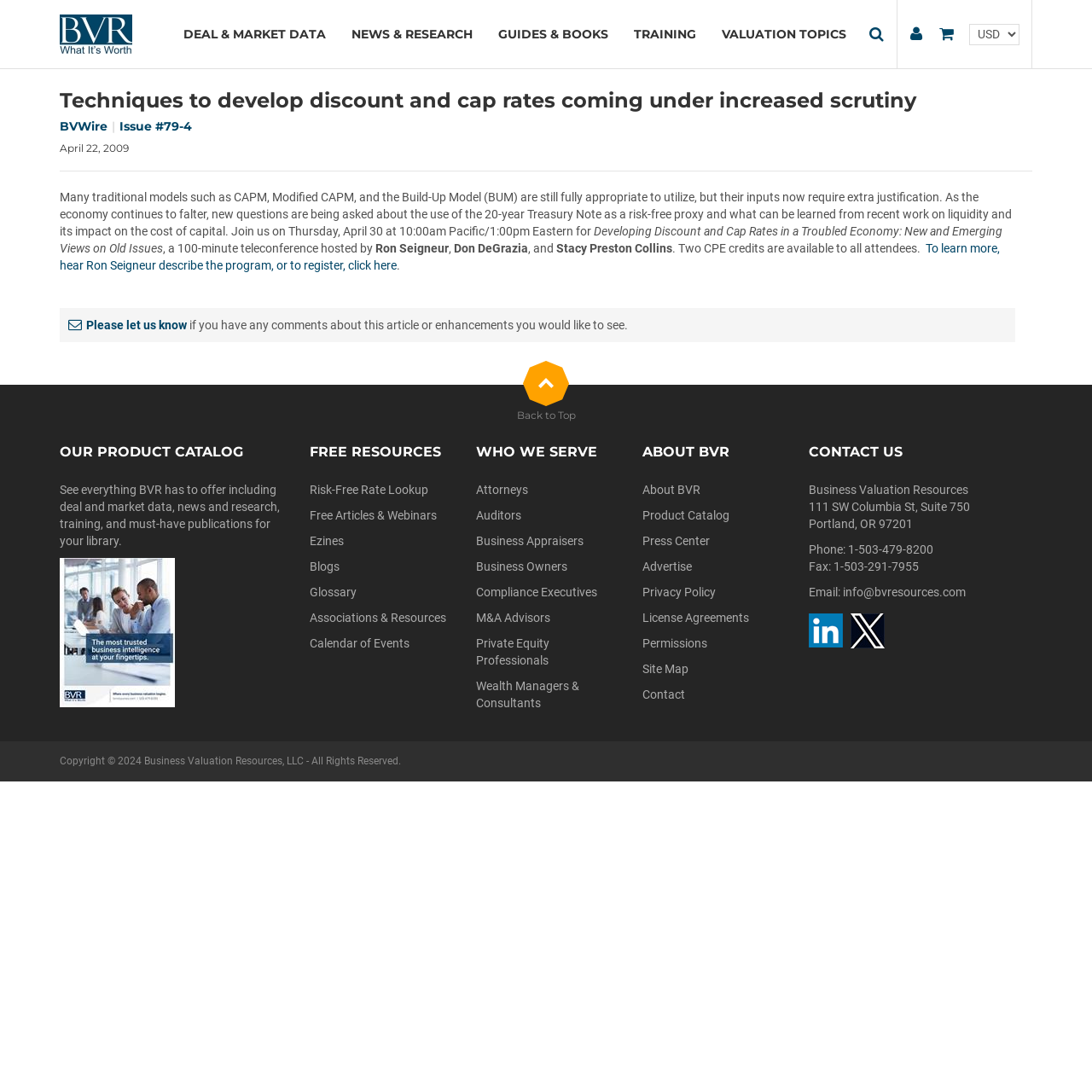Please determine the bounding box coordinates of the element's region to click for the following instruction: "Learn more about the teleconference".

[0.055, 0.221, 0.916, 0.249]